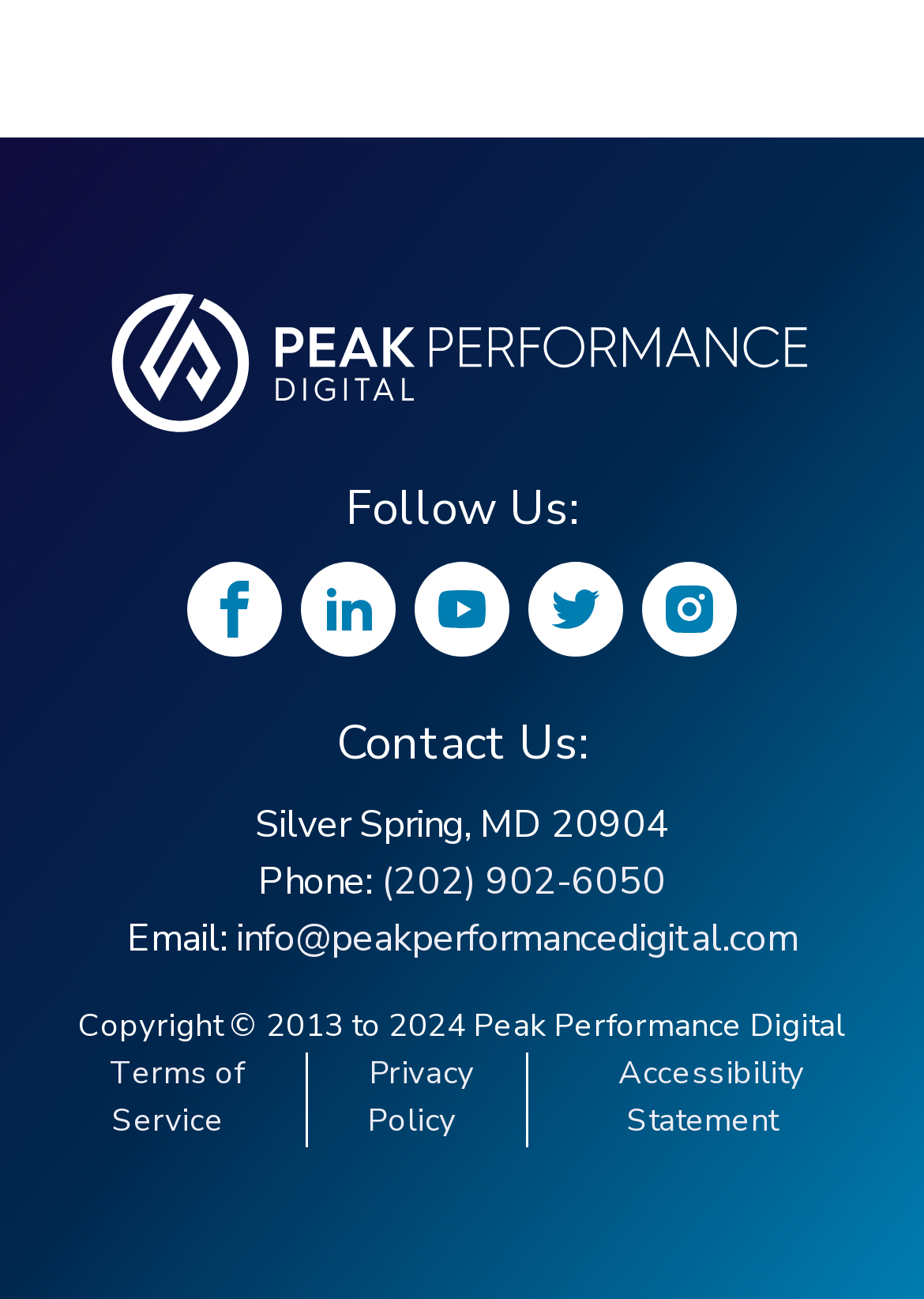Pinpoint the bounding box coordinates of the clickable element needed to complete the instruction: "View Terms of Service". The coordinates should be provided as four float numbers between 0 and 1: [left, top, right, bottom].

[0.109, 0.81, 0.264, 0.879]